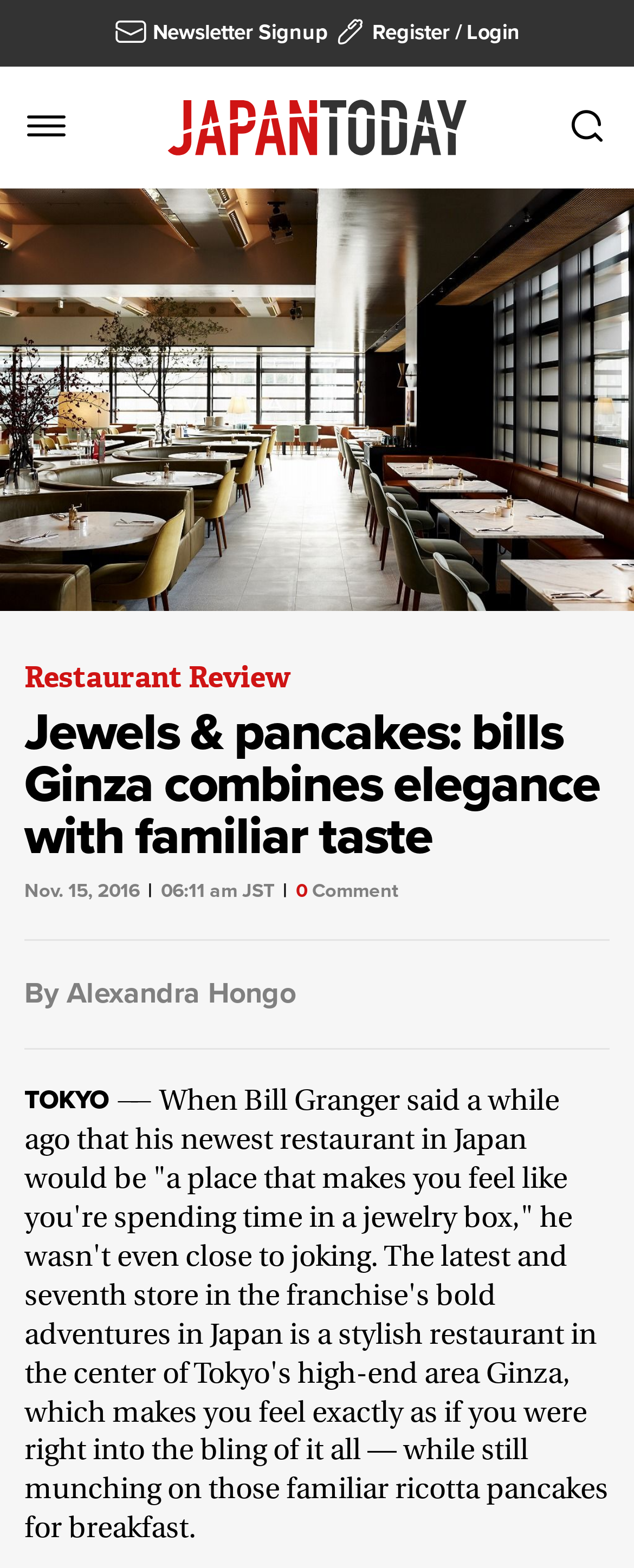Create a detailed summary of all the visual and textual information on the webpage.

The webpage is an article about a restaurant review, specifically about Bill Granger's newest restaurant in Japan, bills Ginza. At the top of the page, there are three links: "Newsletter Signup" on the left, "Register / Login" on the right, and "Japan Today" in the center. Below these links, there are two buttons on either side of the page, likely for navigation or social media.

The main content of the page is a figure that spans the entire width of the page, followed by a heading that reads "Jewels & pancakes: bills Ginza combines elegance with familiar taste". Below the heading, there is a static text "Restaurant Review" and a time stamp indicating the article was published on November 15, 2016, at 6:11 am JST.

The article itself is written by Alexandra Hongo and is located below the time stamp. The text describes the restaurant, stating that it feels like being in a jewelry box, and that it is located in the high-end area of Ginza, Tokyo. The article also mentions the restaurant's menu, including ricotta pancakes for breakfast.

At the bottom of the article, there is a link to "0 Comment" and a static text indicating the location of the restaurant, "TOKYO". Overall, the webpage has a clean and organized layout, with a focus on the article's content.